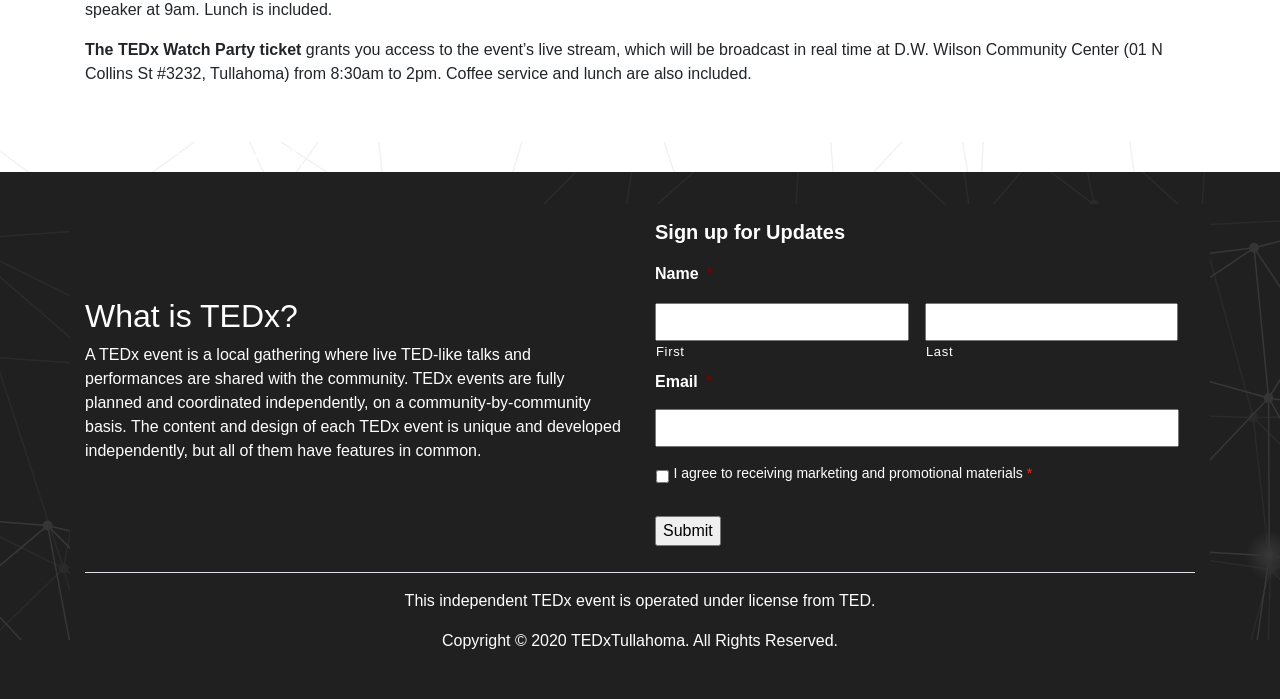Given the description of a UI element: "TEDxTullahoma", identify the bounding box coordinates of the matching element in the webpage screenshot.

[0.446, 0.905, 0.535, 0.929]